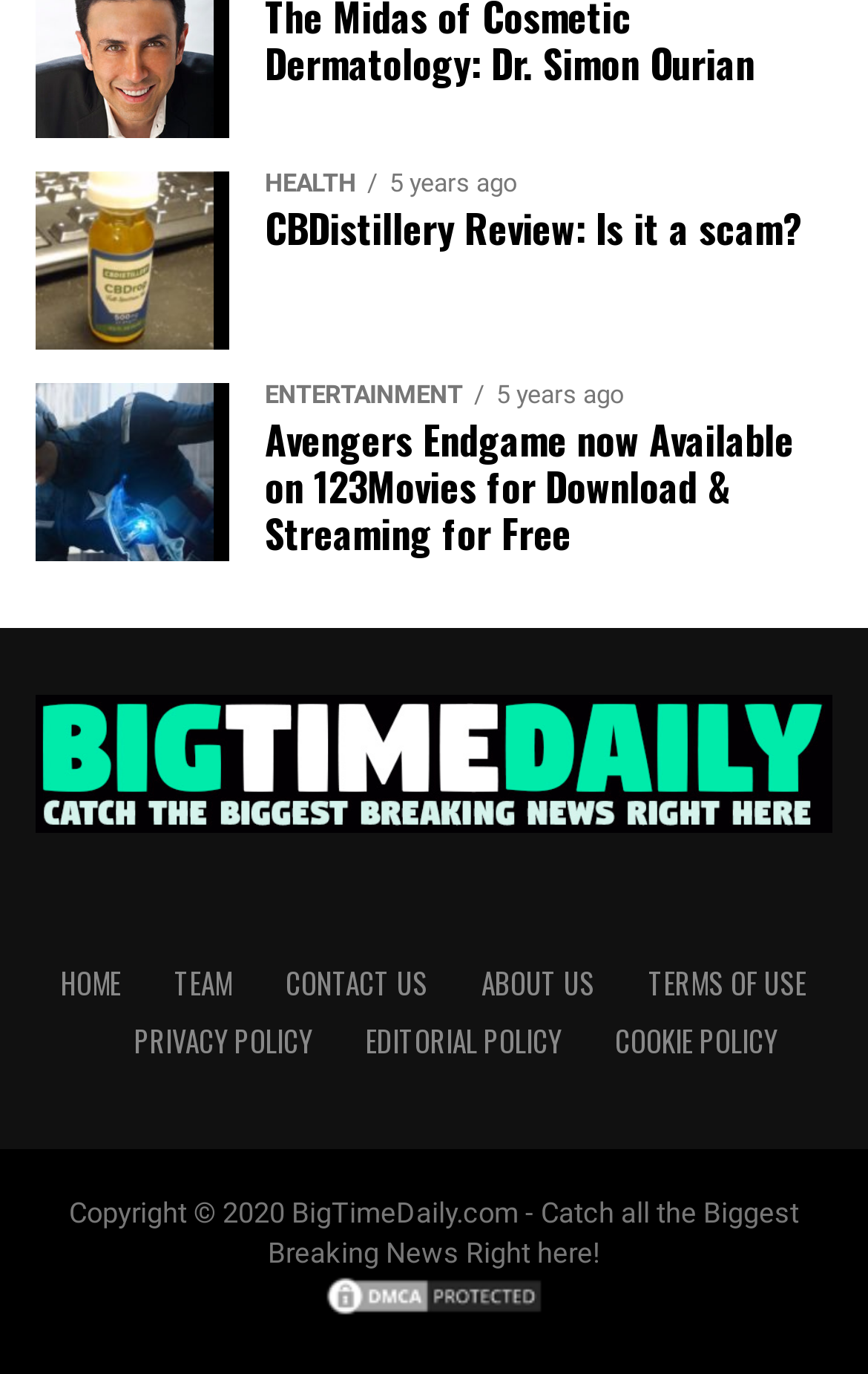Can you specify the bounding box coordinates for the region that should be clicked to fulfill this instruction: "go to the HOME page".

[0.07, 0.701, 0.14, 0.732]